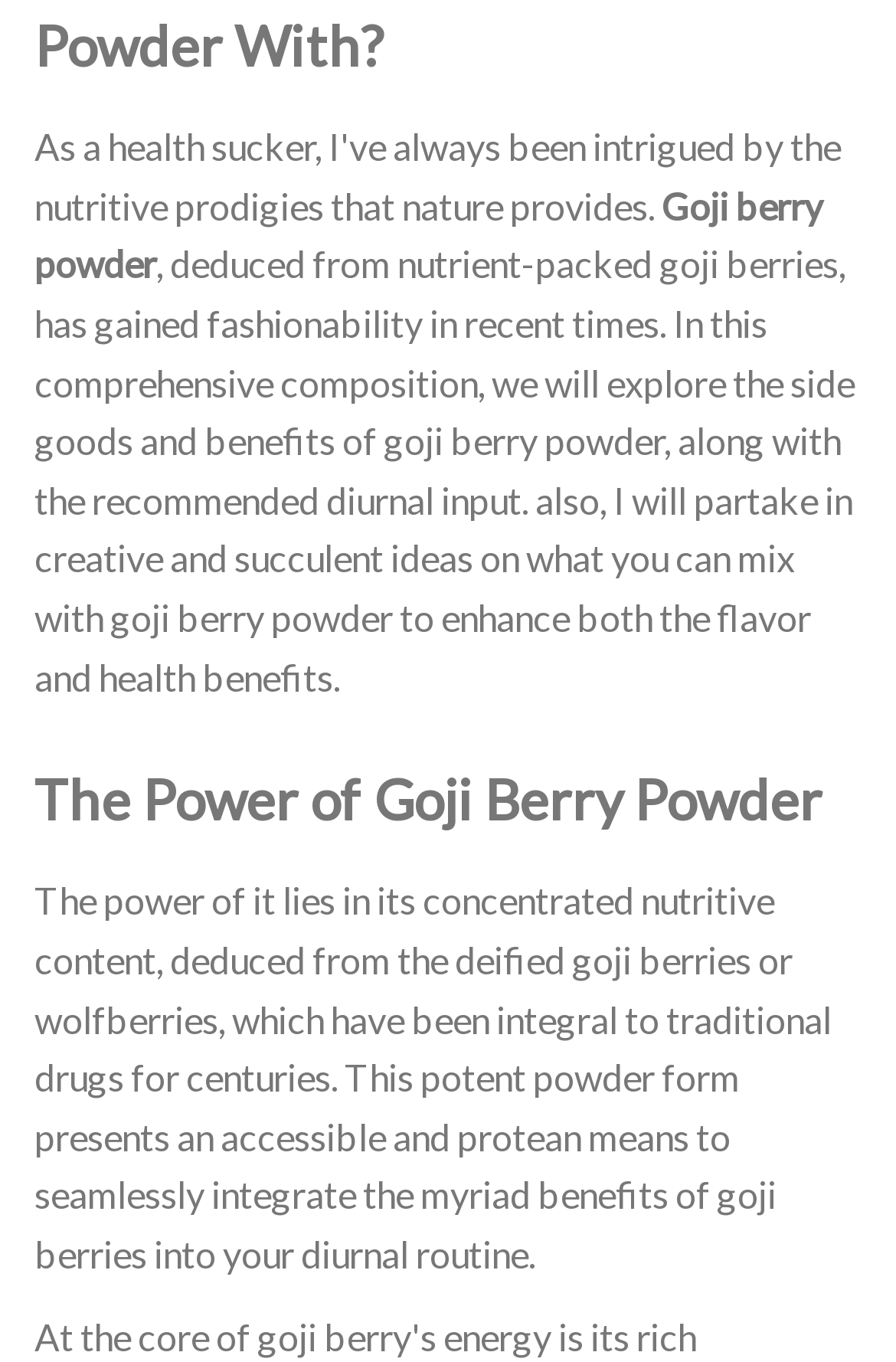Please find the bounding box for the UI component described as follows: "Bug 77201".

None